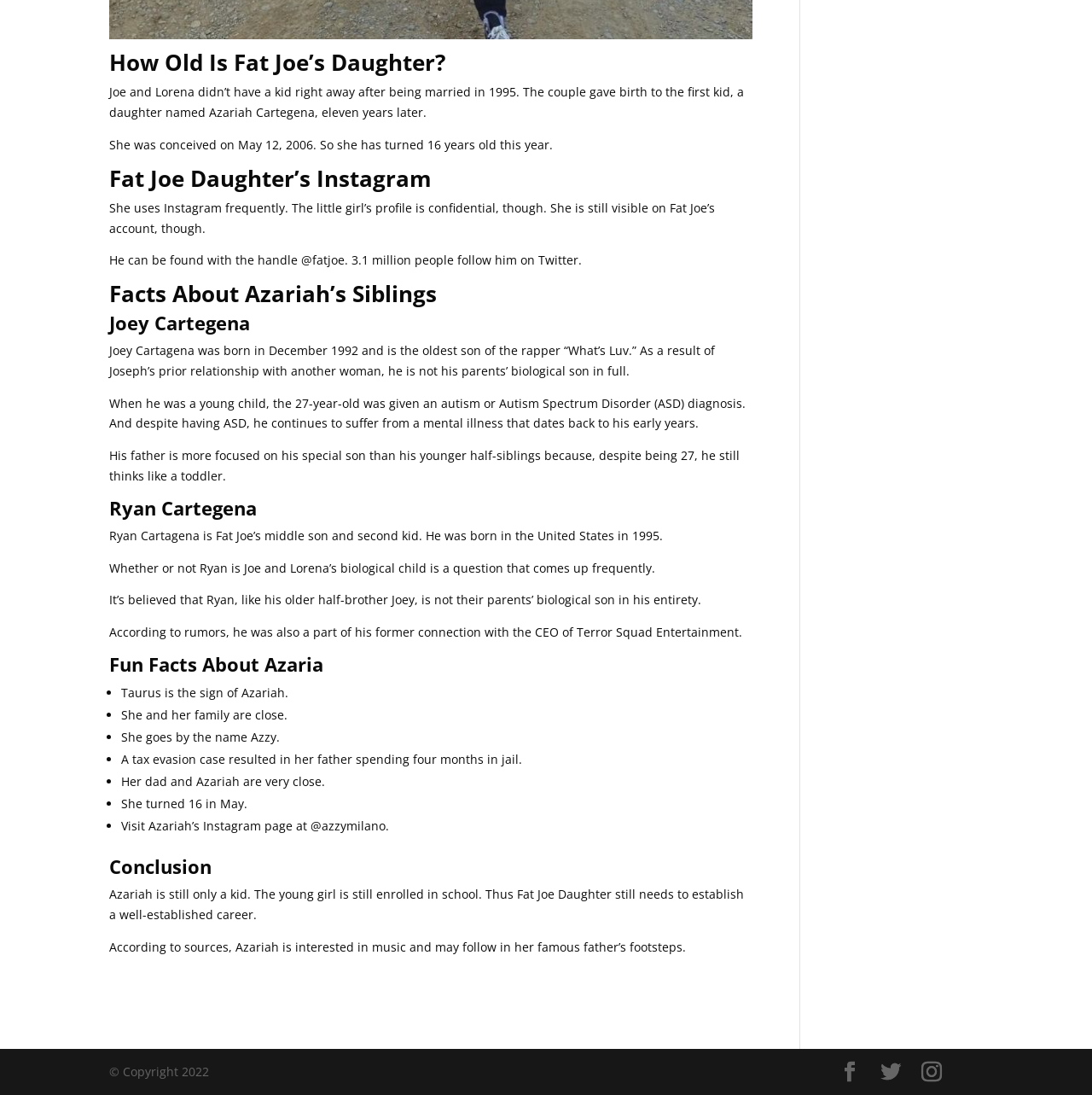Determine the bounding box coordinates of the UI element described below. Use the format (top-left x, top-left y, bottom-right x, bottom-right y) with floating point numbers between 0 and 1: Twitter

[0.806, 0.97, 0.825, 0.989]